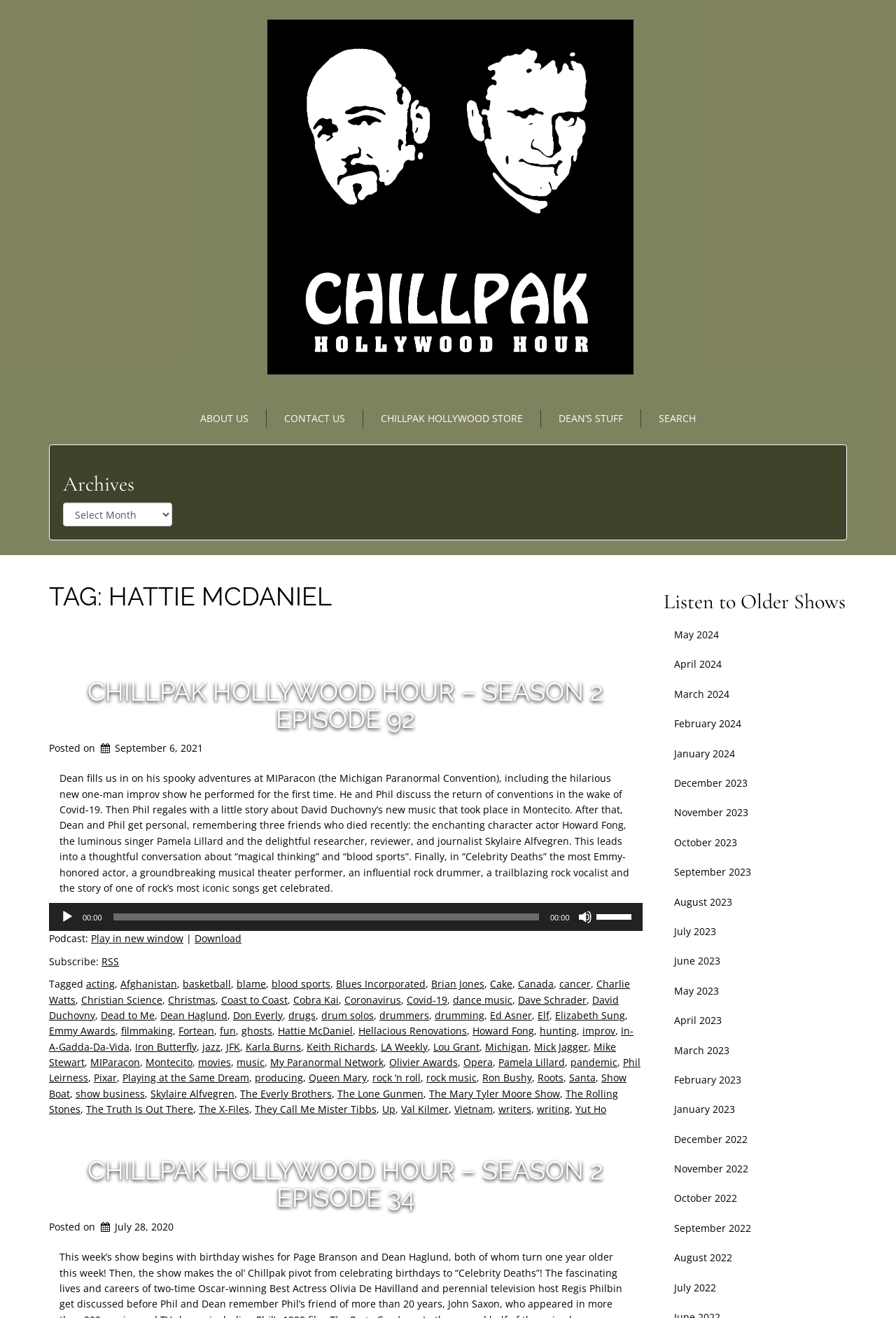Answer the question briefly using a single word or phrase: 
What is the name of the music group mentioned in the article?

Blues Incorporated